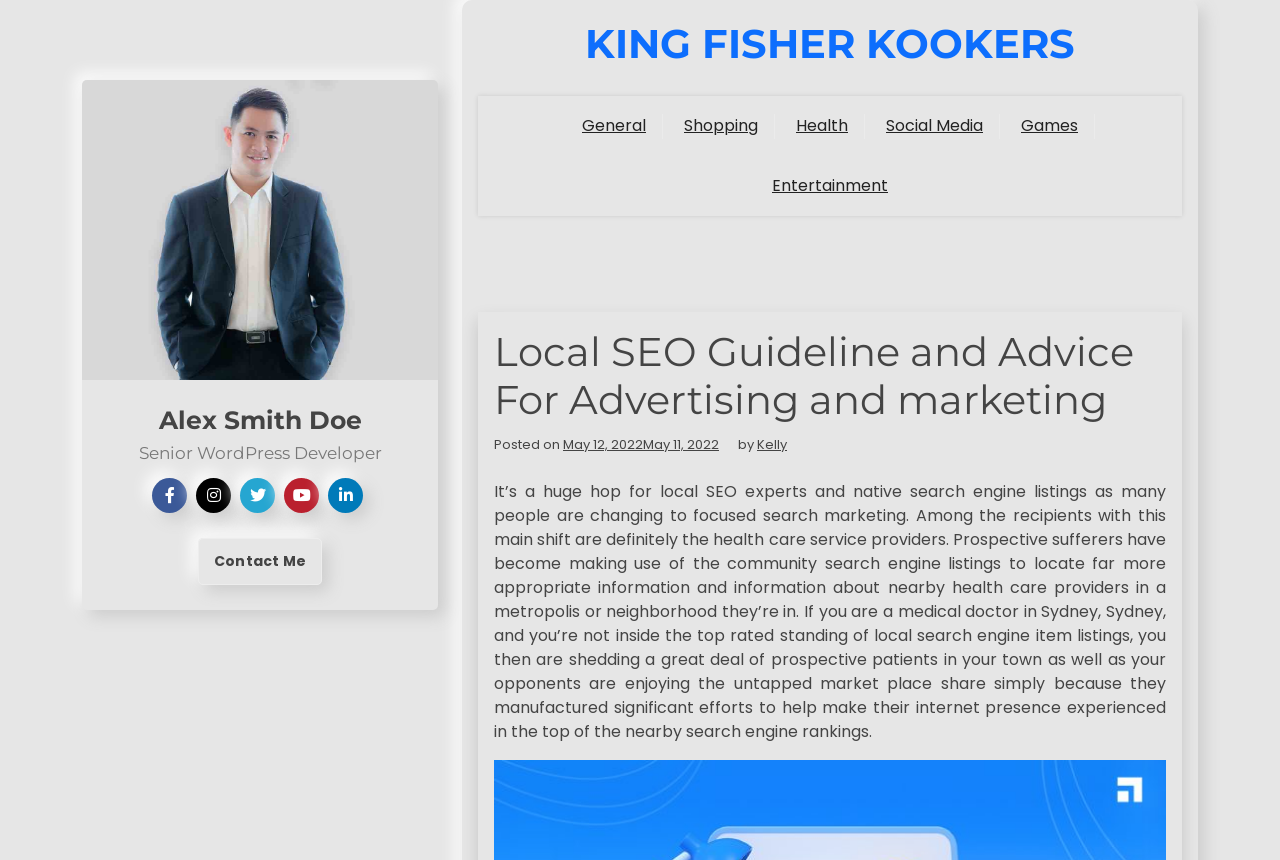Give a one-word or one-phrase response to the question:
What is the main category of the webpage?

General